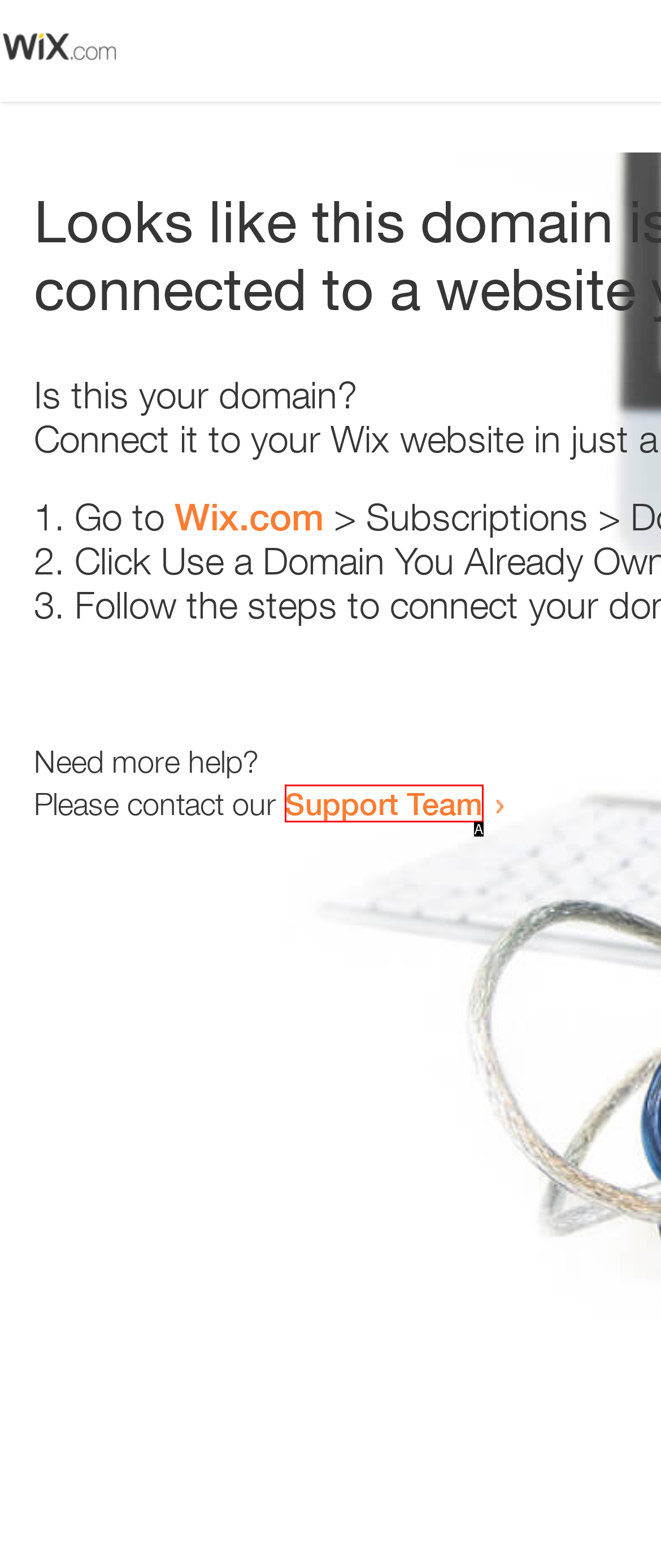Determine which HTML element fits the description: Support Team. Answer with the letter corresponding to the correct choice.

A